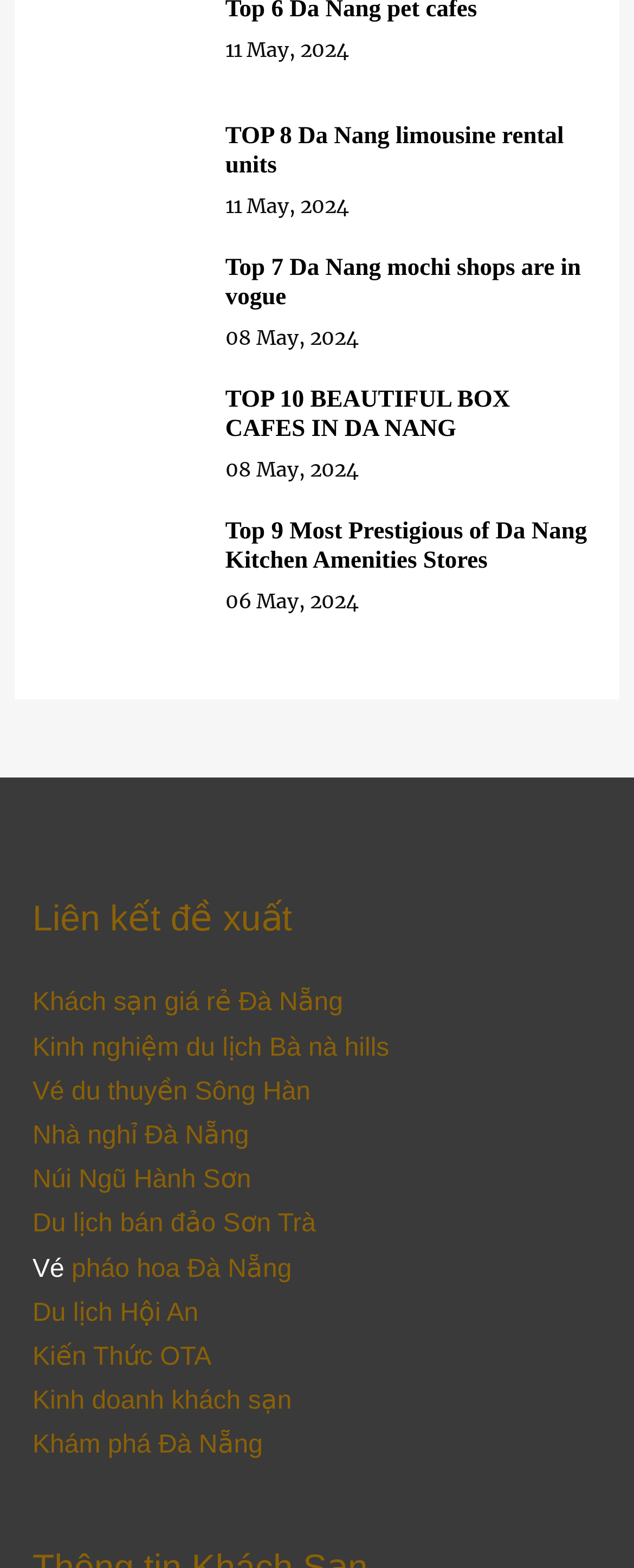Given the element description, predict the bounding box coordinates in the format (top-left x, top-left y, bottom-right x, bottom-right y), using floating point numbers between 0 and 1: Khám phá Đà Nẵng

[0.051, 0.913, 0.414, 0.931]